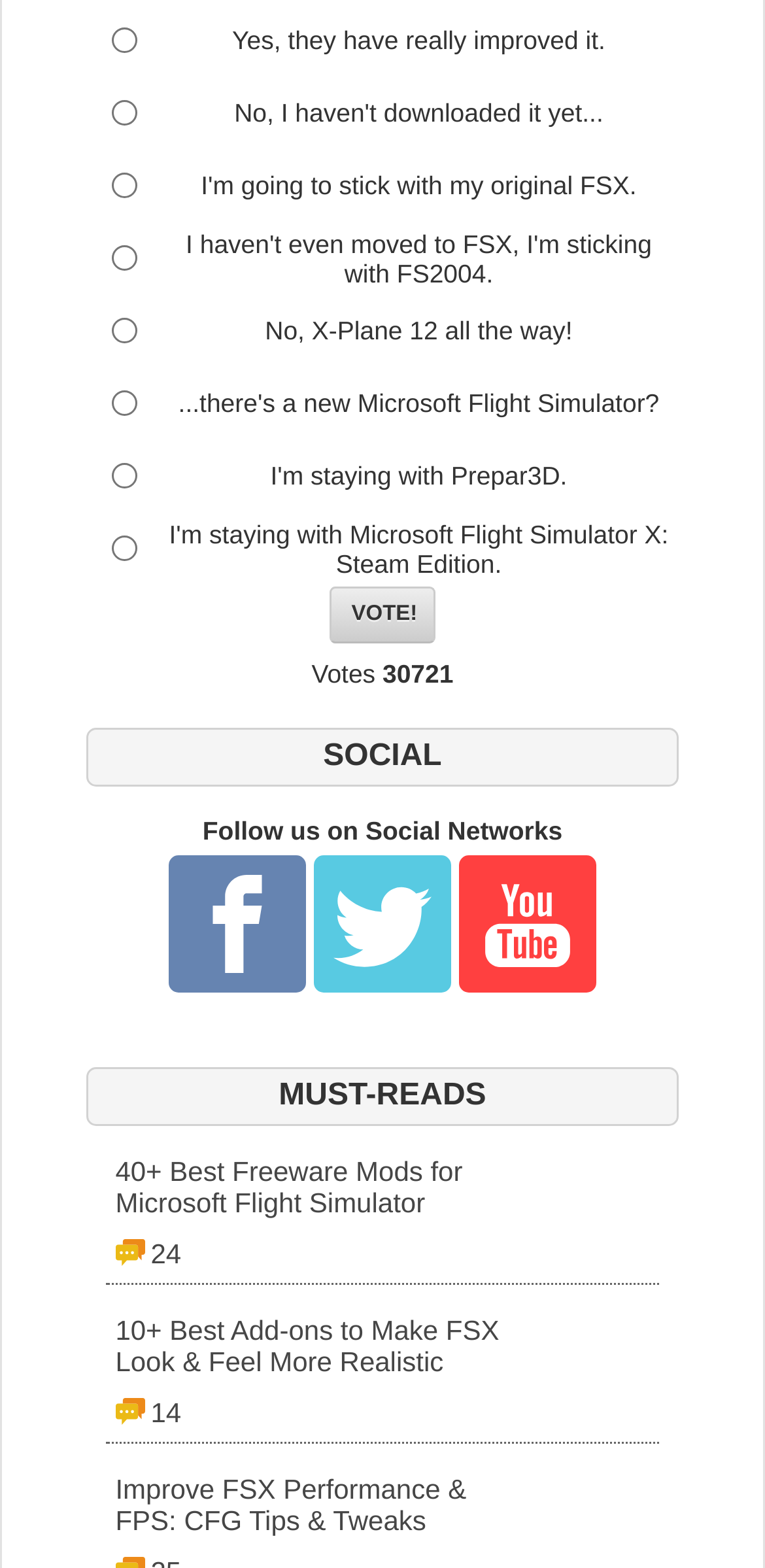Answer the following query with a single word or phrase:
What is the current vote count?

30721